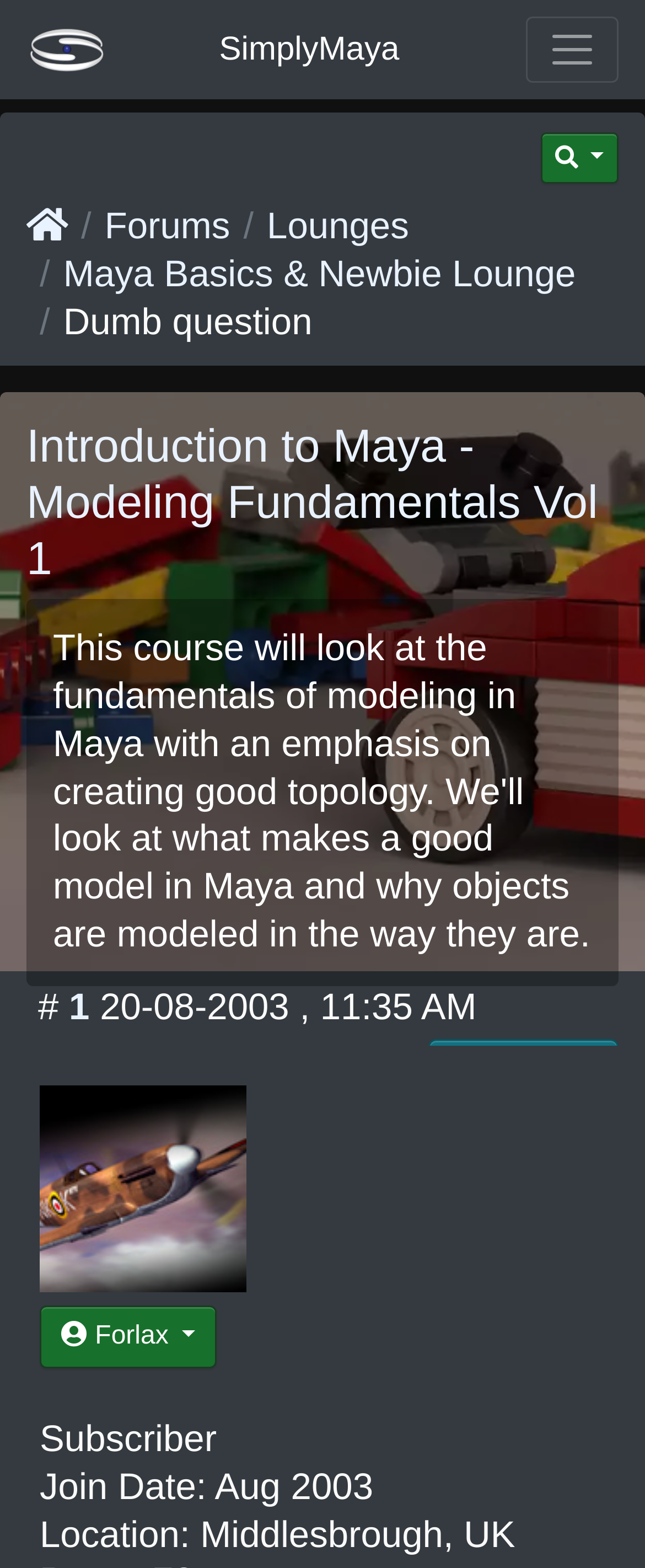Predict the bounding box coordinates of the area that should be clicked to accomplish the following instruction: "Toggle navigation". The bounding box coordinates should consist of four float numbers between 0 and 1, i.e., [left, top, right, bottom].

[0.815, 0.011, 0.959, 0.053]